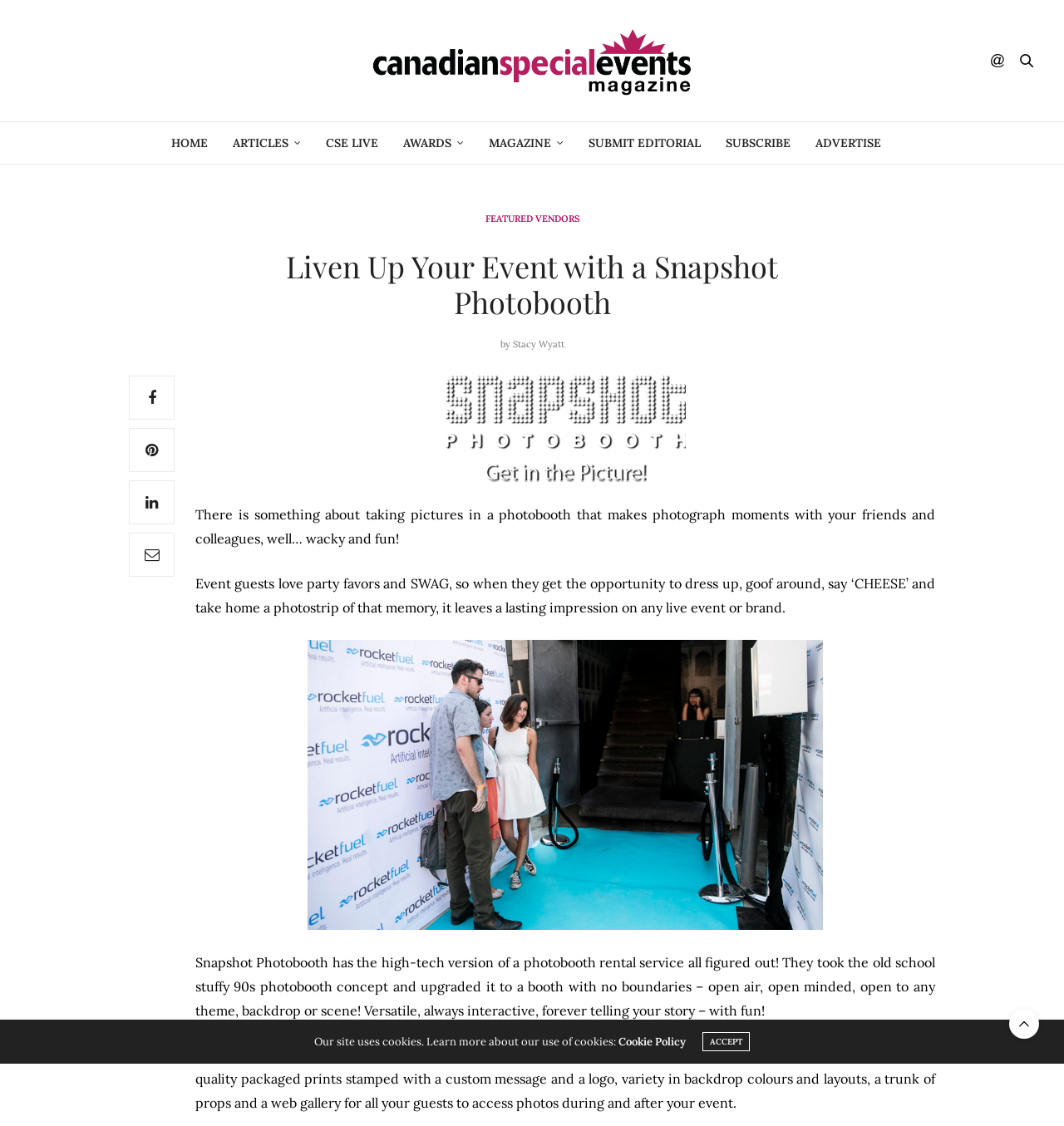Find the bounding box coordinates for the UI element whose description is: "title="CanadianSpecialEvents.com"". The coordinates should be four float numbers between 0 and 1, in the format [left, top, right, bottom].

[0.349, 0.022, 0.651, 0.086]